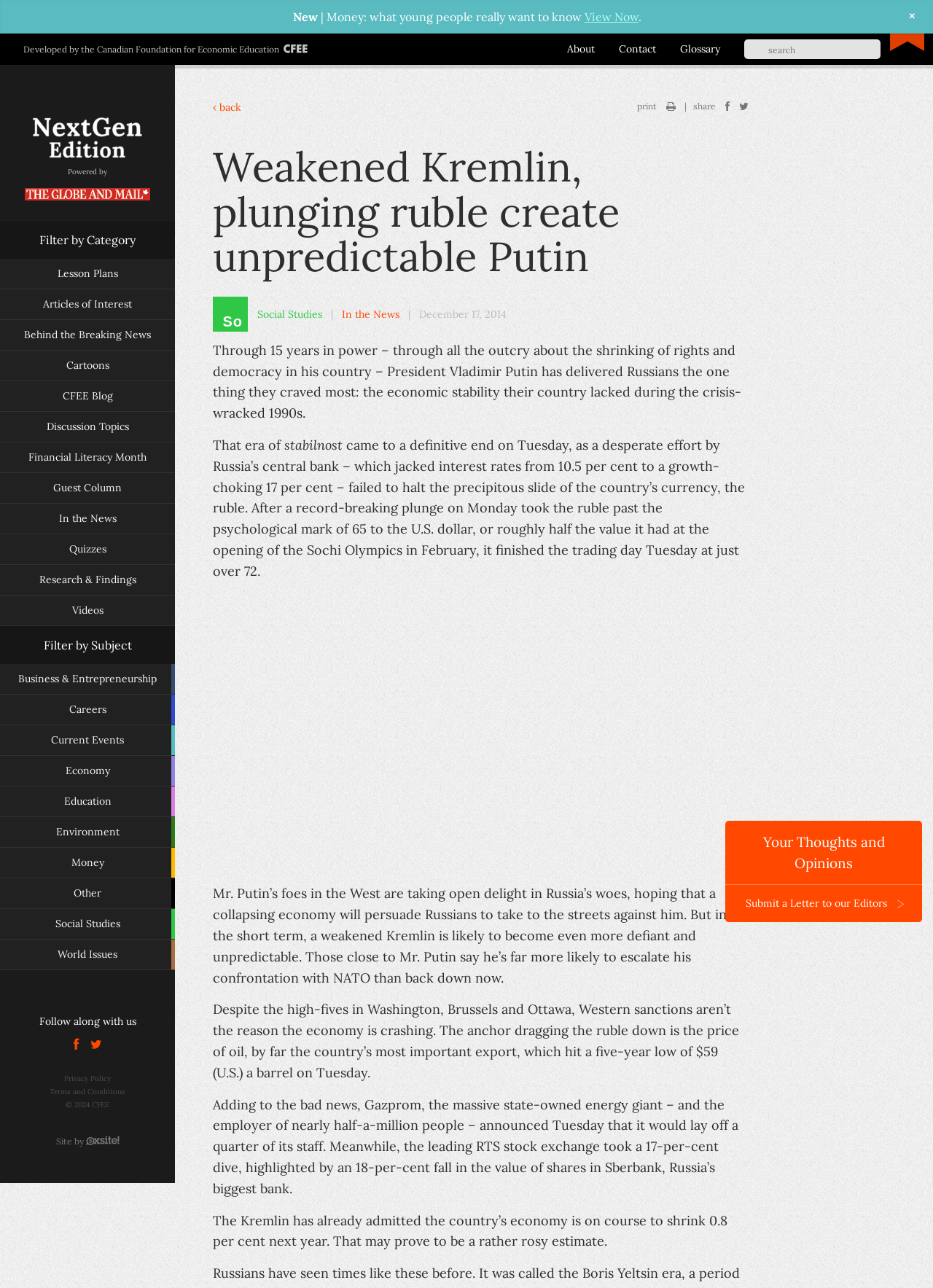Please find the bounding box coordinates of the element's region to be clicked to carry out this instruction: "Search".

[0.798, 0.031, 0.944, 0.046]